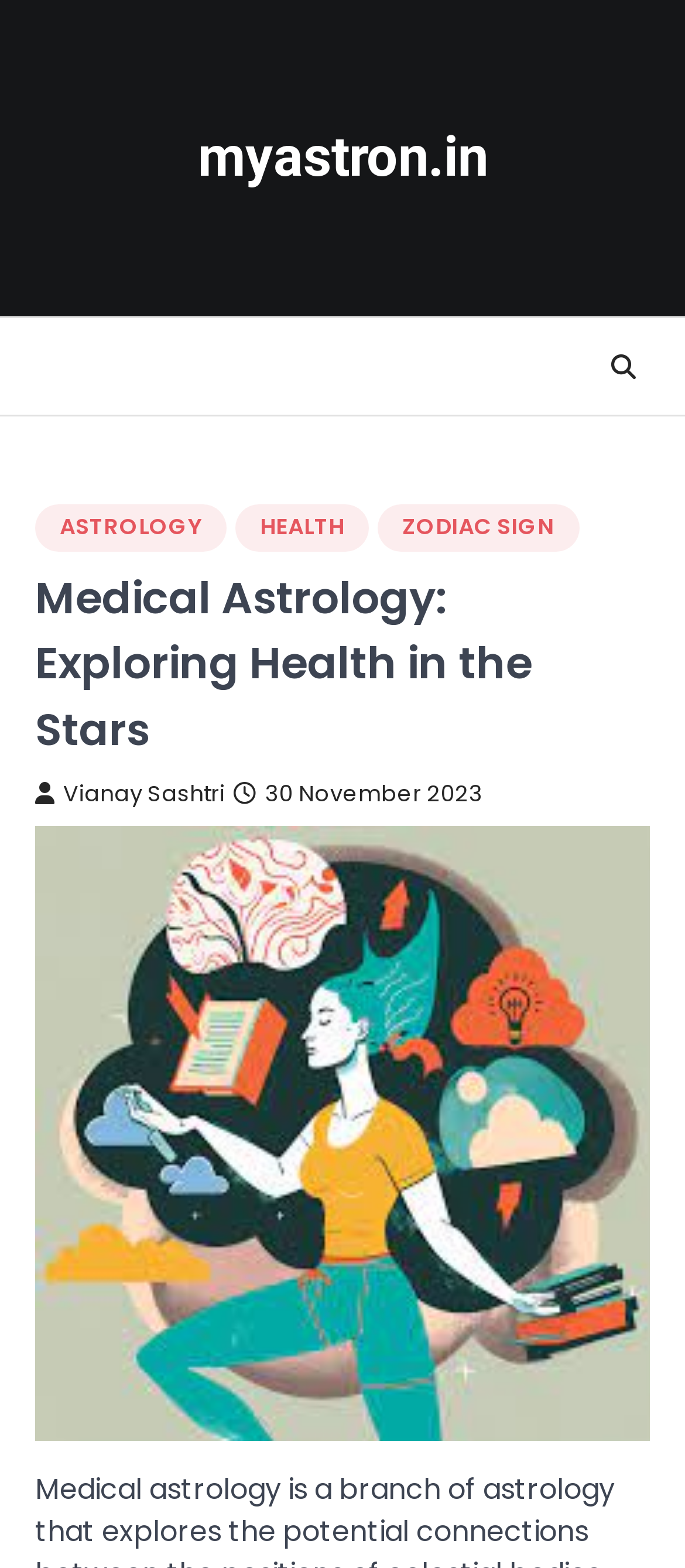Locate the bounding box of the UI element described by: "zodiac sign" in the given webpage screenshot.

[0.551, 0.322, 0.846, 0.351]